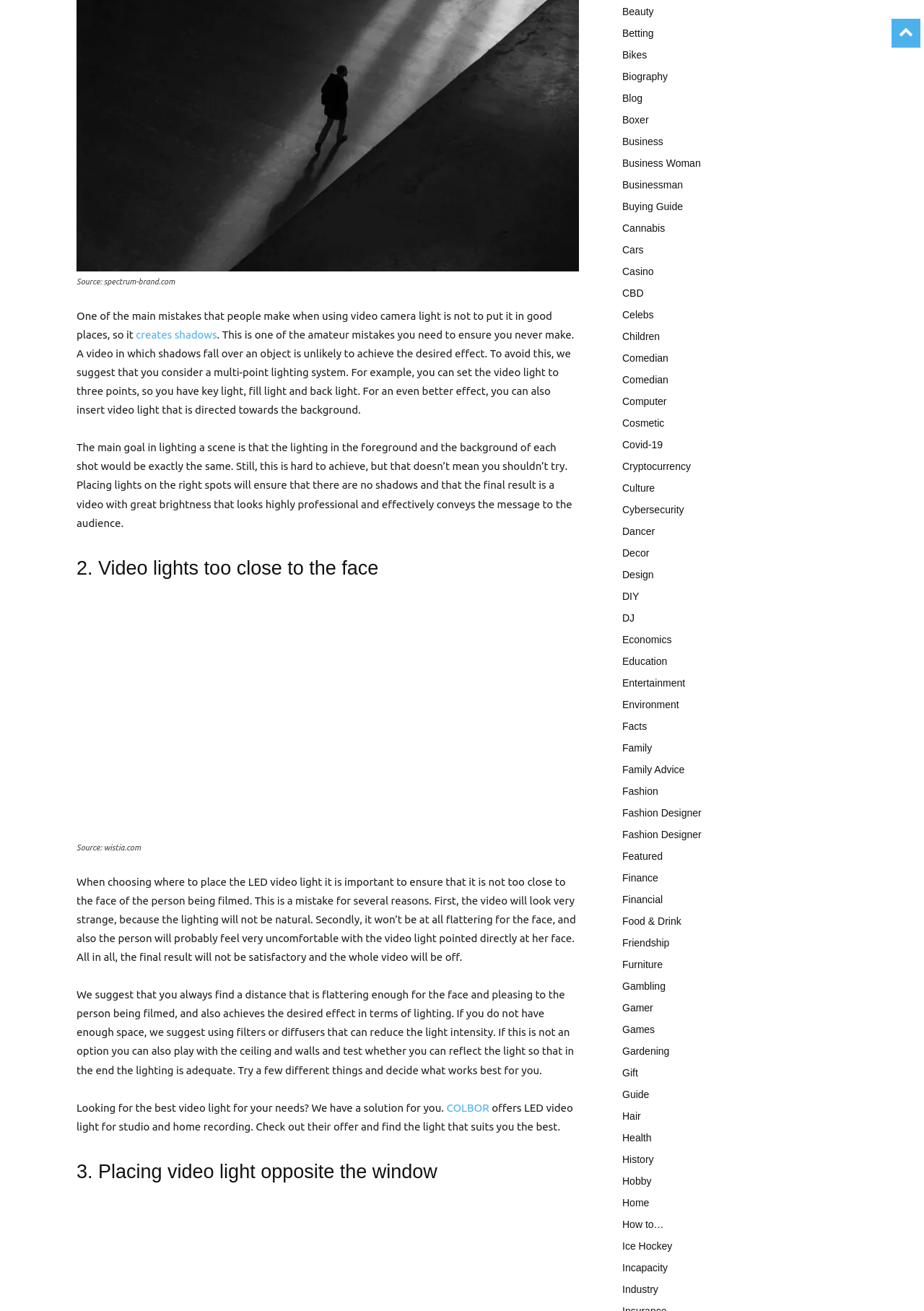Find and specify the bounding box coordinates that correspond to the clickable region for the instruction: "explore the topic 'Beauty'".

[0.673, 0.004, 0.707, 0.013]